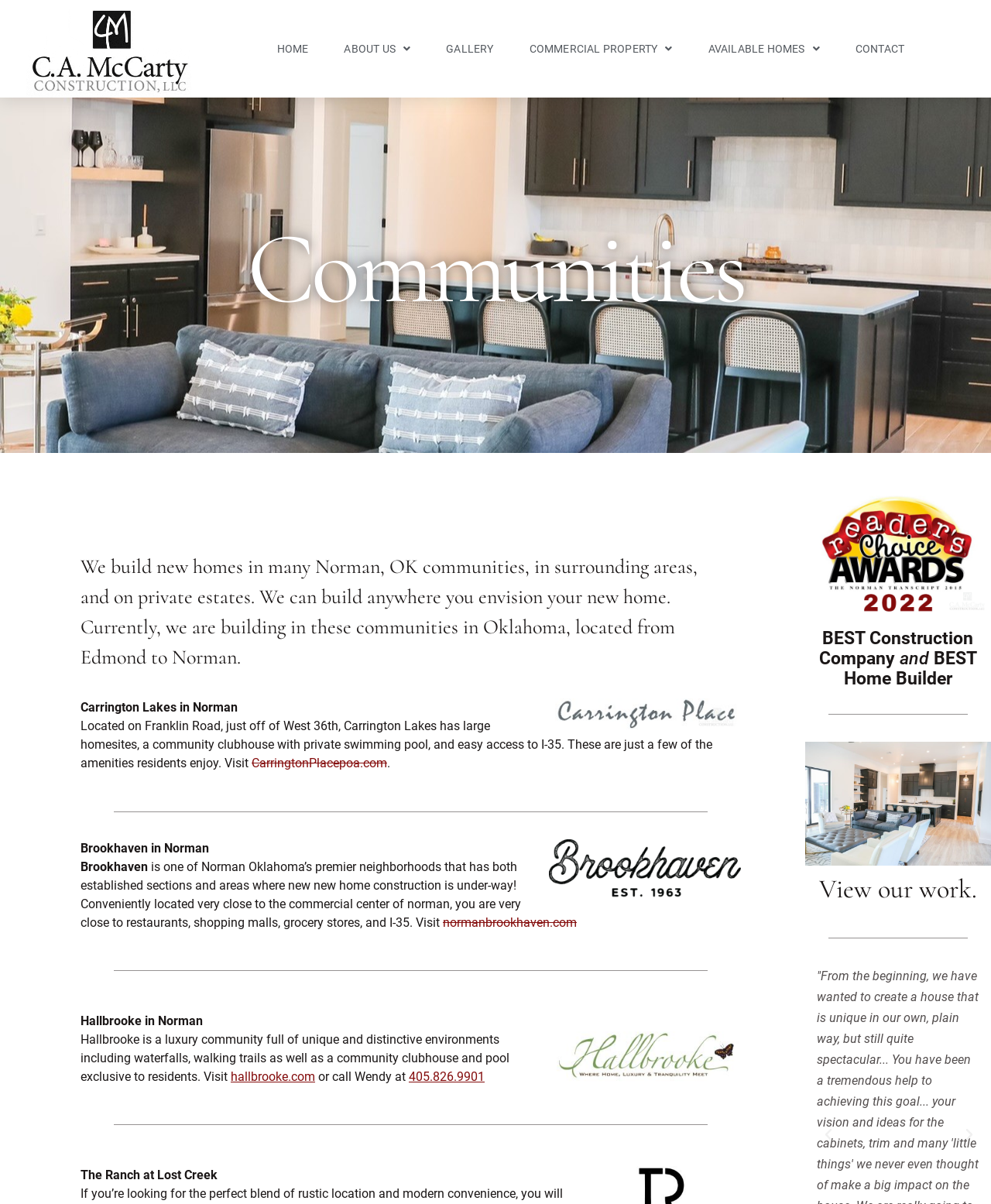Find the bounding box coordinates of the element to click in order to complete this instruction: "Go to the CONTACT page". The bounding box coordinates must be four float numbers between 0 and 1, denoted as [left, top, right, bottom].

[0.847, 0.012, 0.928, 0.07]